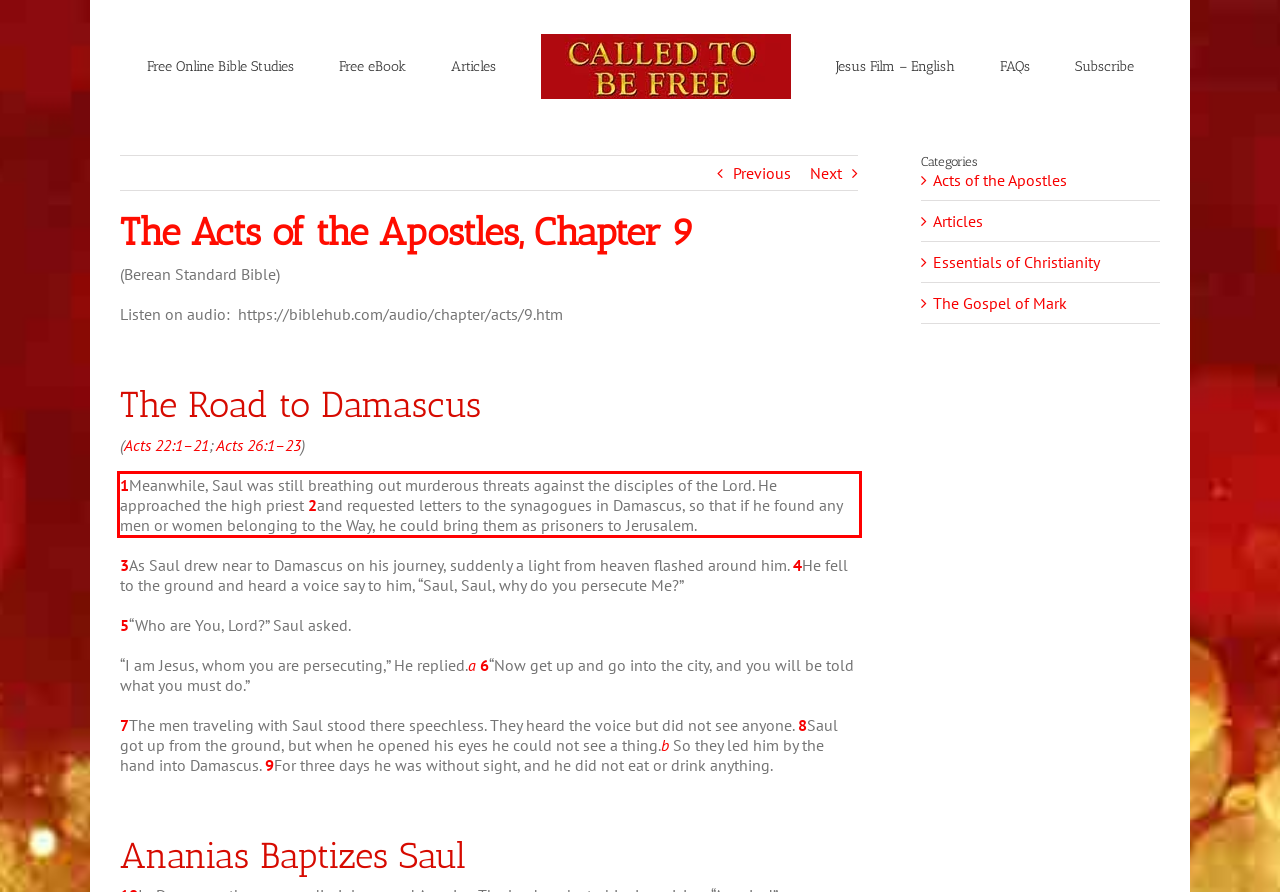Given a screenshot of a webpage with a red bounding box, please identify and retrieve the text inside the red rectangle.

1Meanwhile, Saul was still breathing out murderous threats against the disciples of the Lord. He approached the high priest 2and requested letters to the synagogues in Damascus, so that if he found any men or women belonging to the Way, he could bring them as prisoners to Jerusalem.